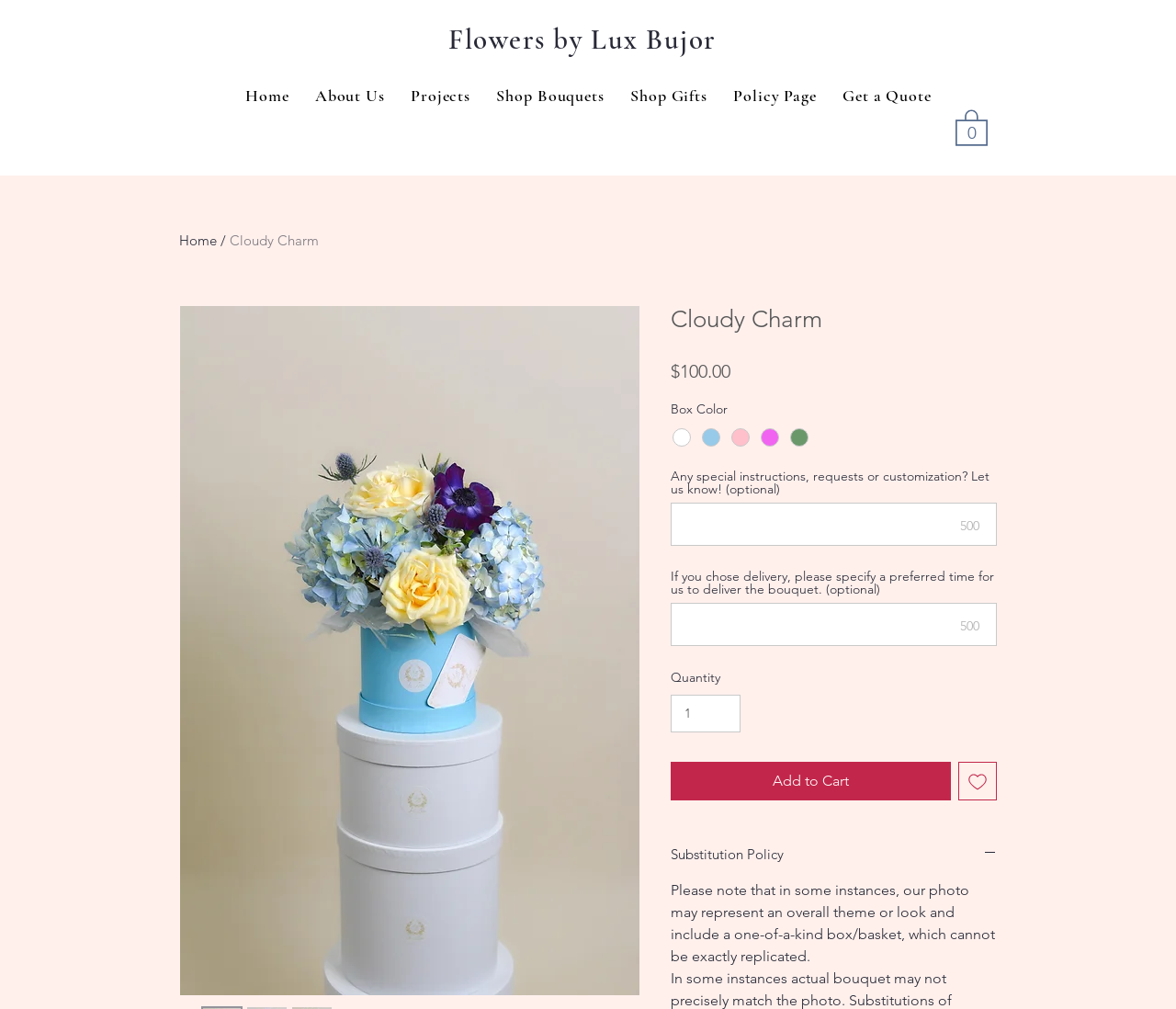Explain the webpage's layout and main content in detail.

This webpage is about a product called "Cloudy Charm", a medium flower box that adds elegance to any room. At the top, there is a heading "Flowers by Lux Bujor" and a navigation menu with links to "Home", "About Us", "Projects", "Shop Bouquets", "Shop Gifts", "Policy Page", and "Get a Quote". On the top right, there is a cart button with 0 items.

Below the navigation menu, there is a large image of the "Cloudy Charm" flower box, taking up most of the width of the page. Above the image, there is a heading "Cloudy Charm" and a price tag of $100.00.

To the right of the image, there is a section with options to customize the product. There are radio buttons to select the box color, with options for white, baby blue, pink, purple, and green. Below the color options, there are two text boxes to input special instructions and preferred delivery time. There is also a quantity selector and a spin button to adjust the quantity.

Below the customization section, there are two buttons: "Add to Cart" and "Add to Wishlist". The "Add to Cart" button is prominent and has a live assertive text. Next to the buttons, there is a "Substitution Policy" button that expands to show a heading and an image.

At the bottom of the page, there is a static text that explains the substitution policy, noting that the photo may represent an overall theme or look and include a one-of-a-kind box/basket that cannot be exactly replicated.